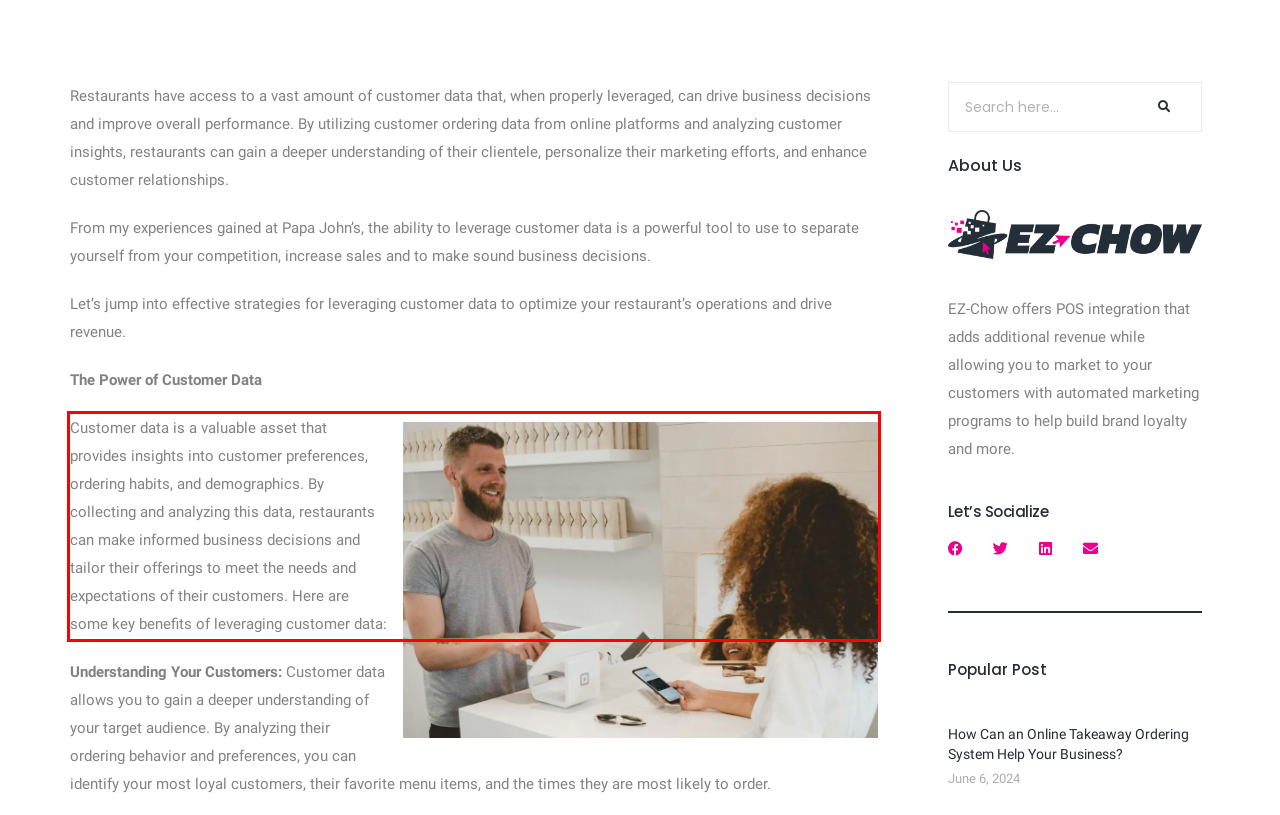Observe the screenshot of the webpage that includes a red rectangle bounding box. Conduct OCR on the content inside this red bounding box and generate the text.

Customer data is a valuable asset that provides insights into customer preferences, ordering habits, and demographics. By collecting and analyzing this data, restaurants can make informed business decisions and tailor their offerings to meet the needs and expectations of their customers. Here are some key benefits of leveraging customer data: